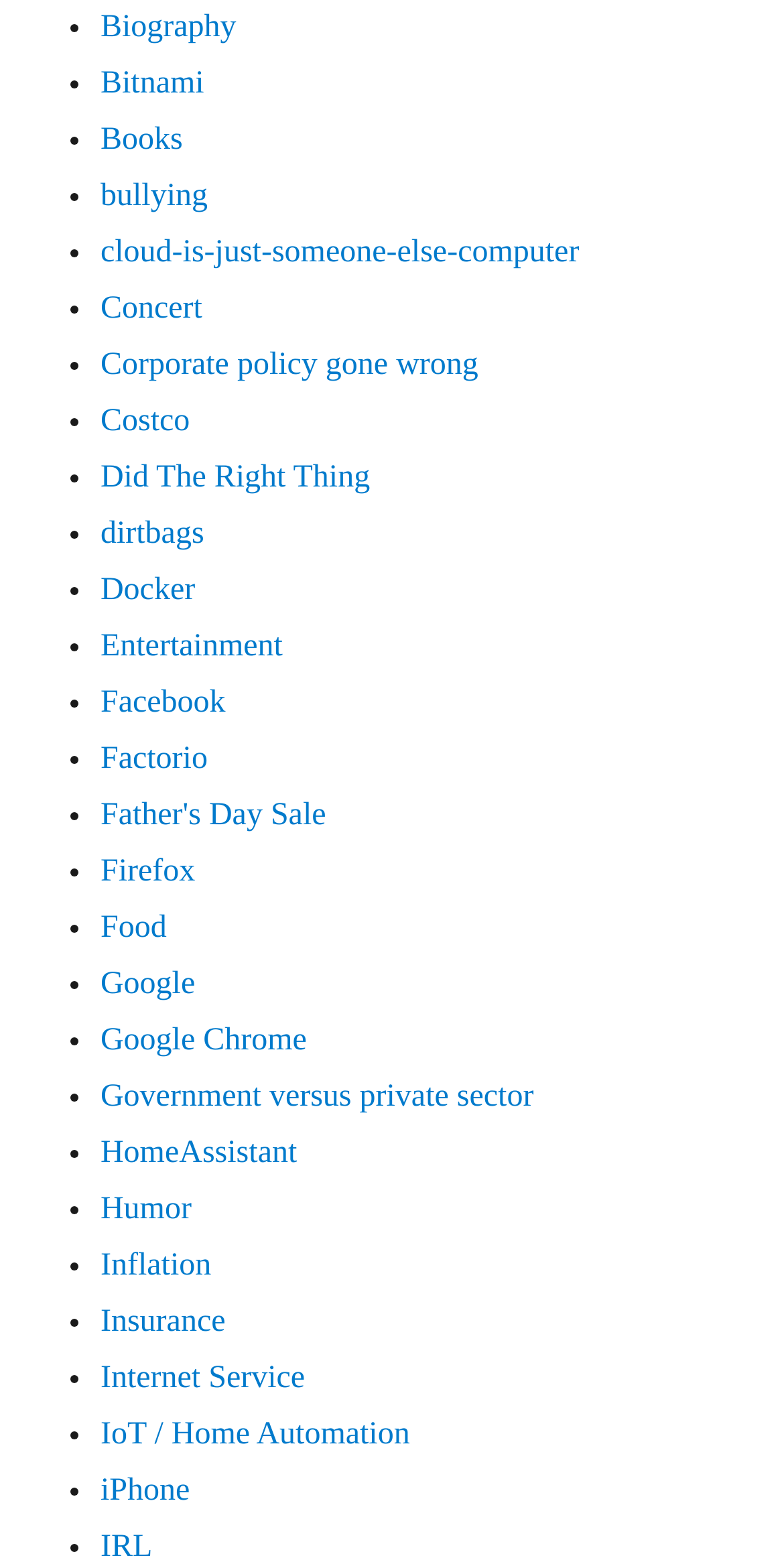Determine the bounding box coordinates for the area that needs to be clicked to fulfill this task: "Learn about IoT / Home Automation". The coordinates must be given as four float numbers between 0 and 1, i.e., [left, top, right, bottom].

[0.128, 0.908, 0.523, 0.929]